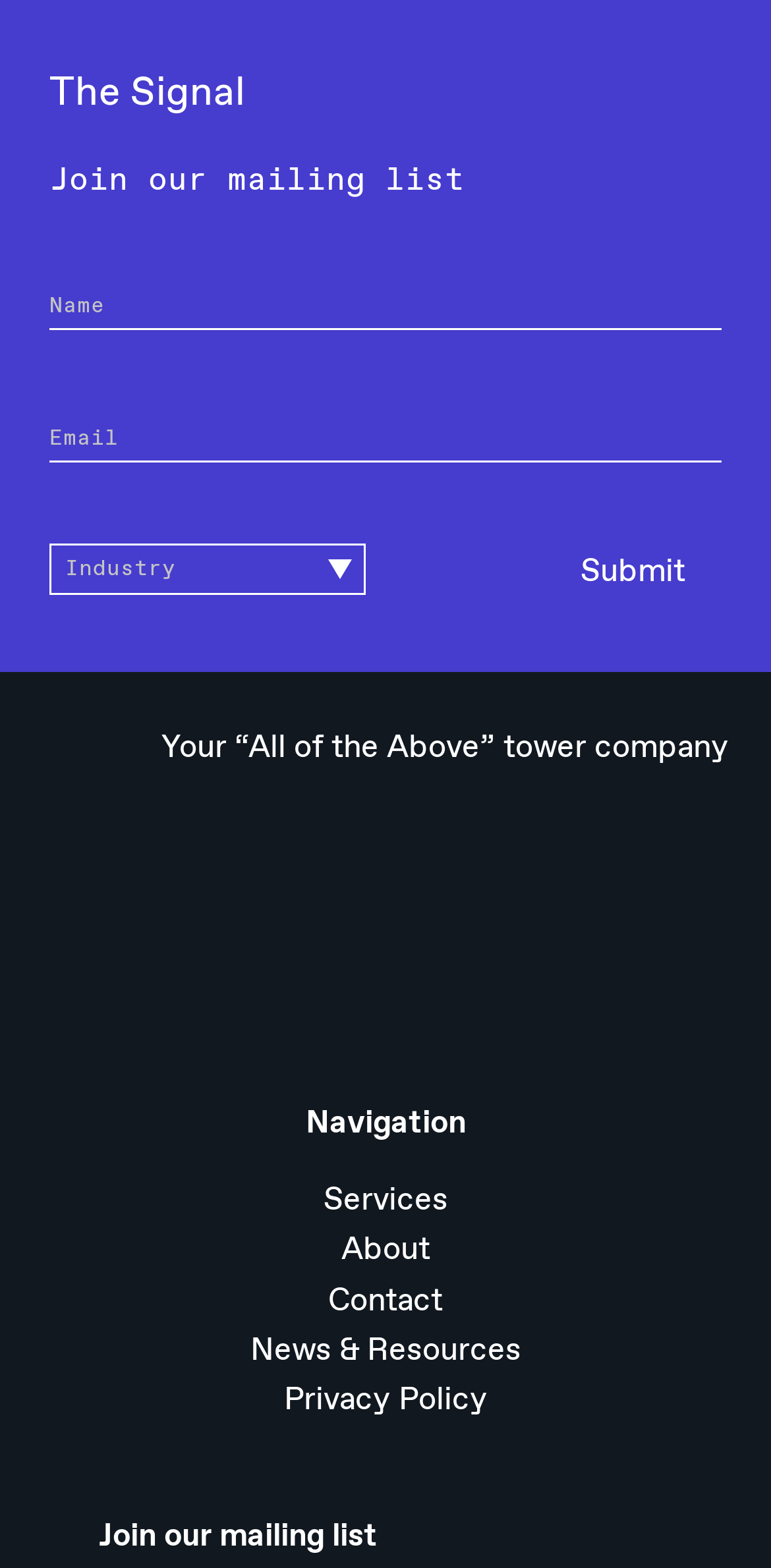Specify the bounding box coordinates of the region I need to click to perform the following instruction: "Enter name". The coordinates must be four float numbers in the range of 0 to 1, i.e., [left, top, right, bottom].

[0.064, 0.178, 0.936, 0.211]